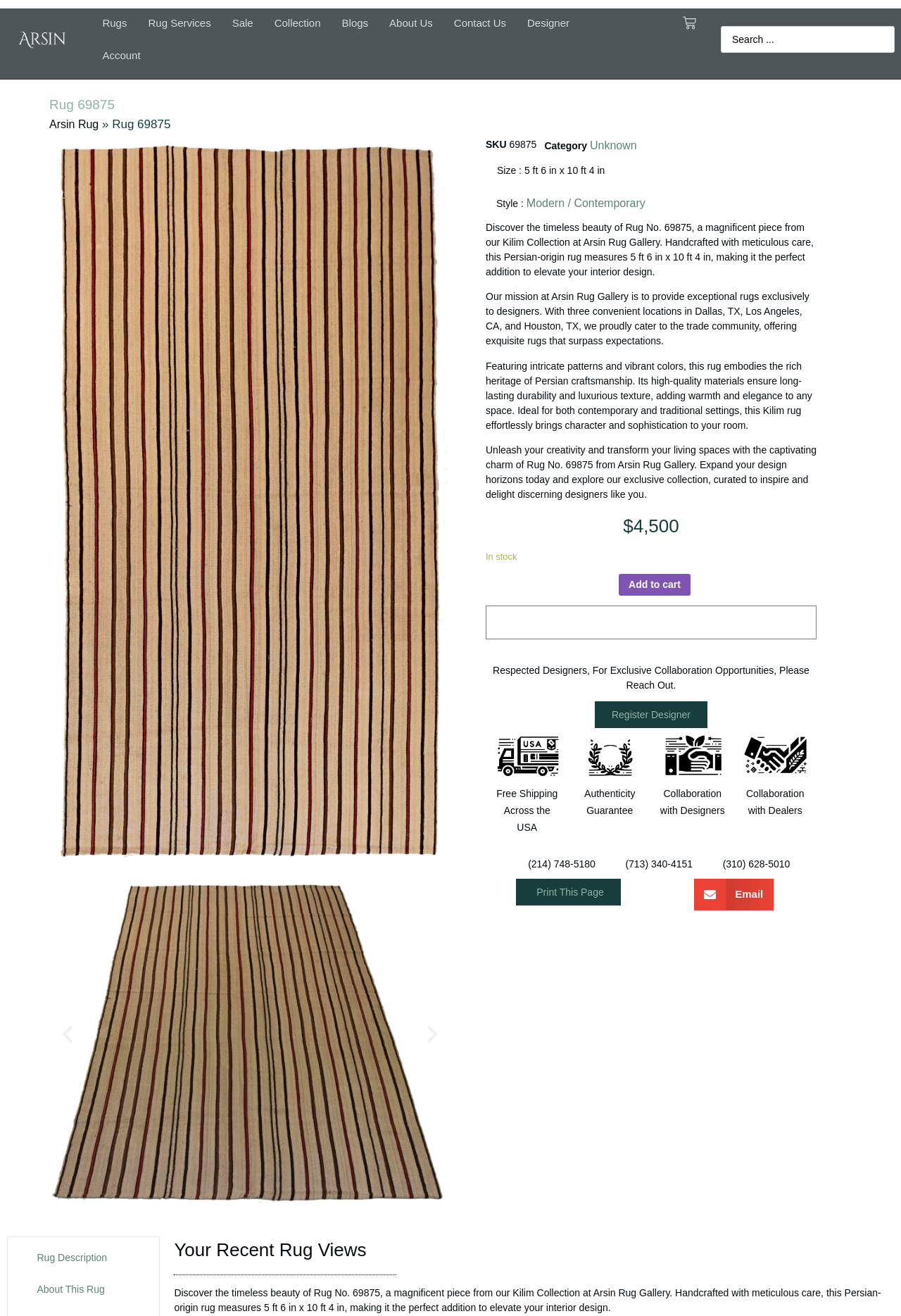Specify the bounding box coordinates of the area to click in order to follow the given instruction: "Add the rug to cart."

[0.687, 0.436, 0.766, 0.453]